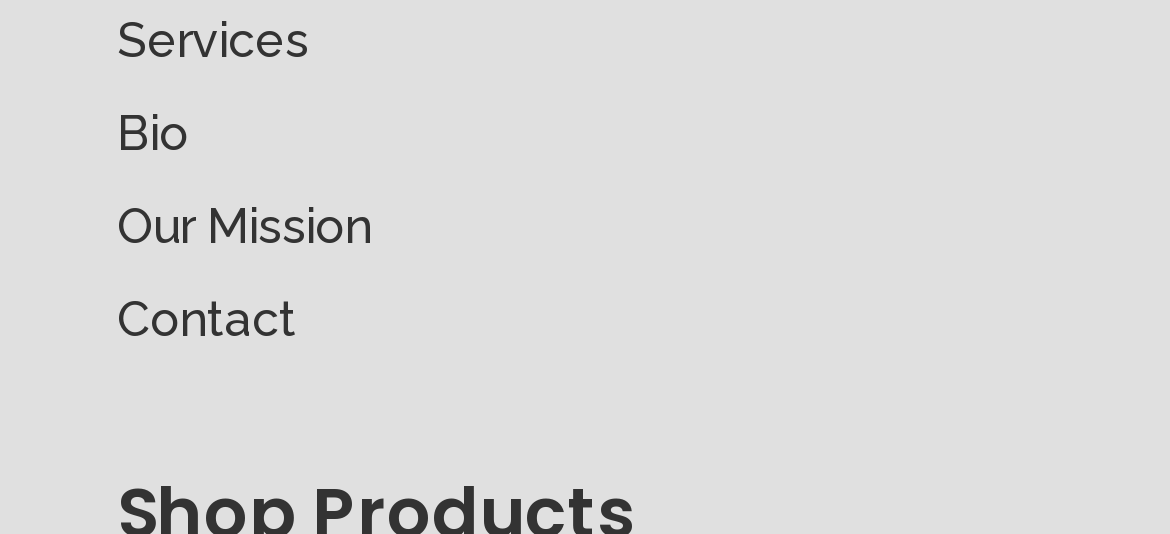Provide the bounding box coordinates for the UI element described in this sentence: "Our Mission". The coordinates should be four float values between 0 and 1, i.e., [left, top, right, bottom].

[0.1, 0.368, 0.318, 0.475]